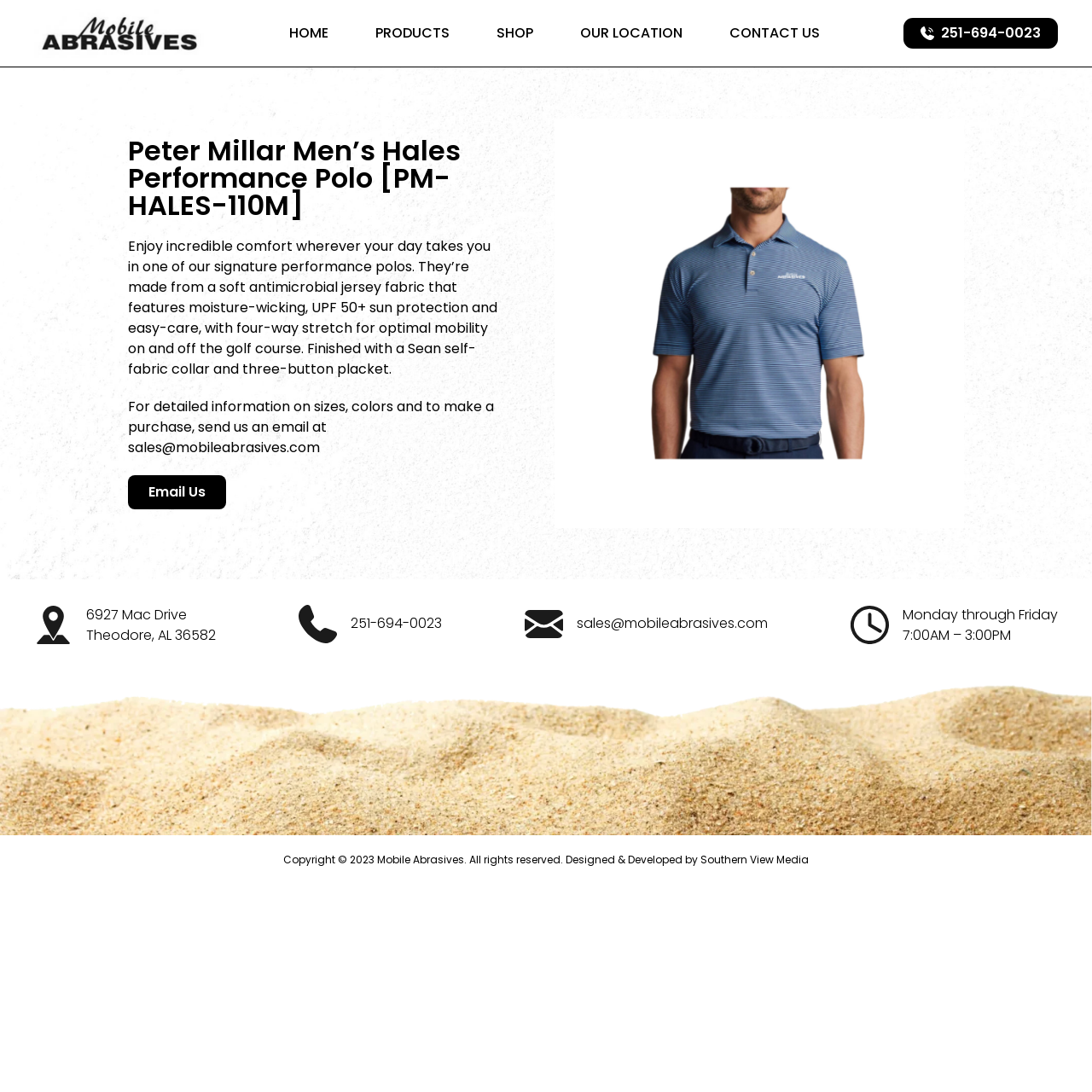Provide the bounding box coordinates for the area that should be clicked to complete the instruction: "Click SHOP".

[0.439, 0.019, 0.504, 0.042]